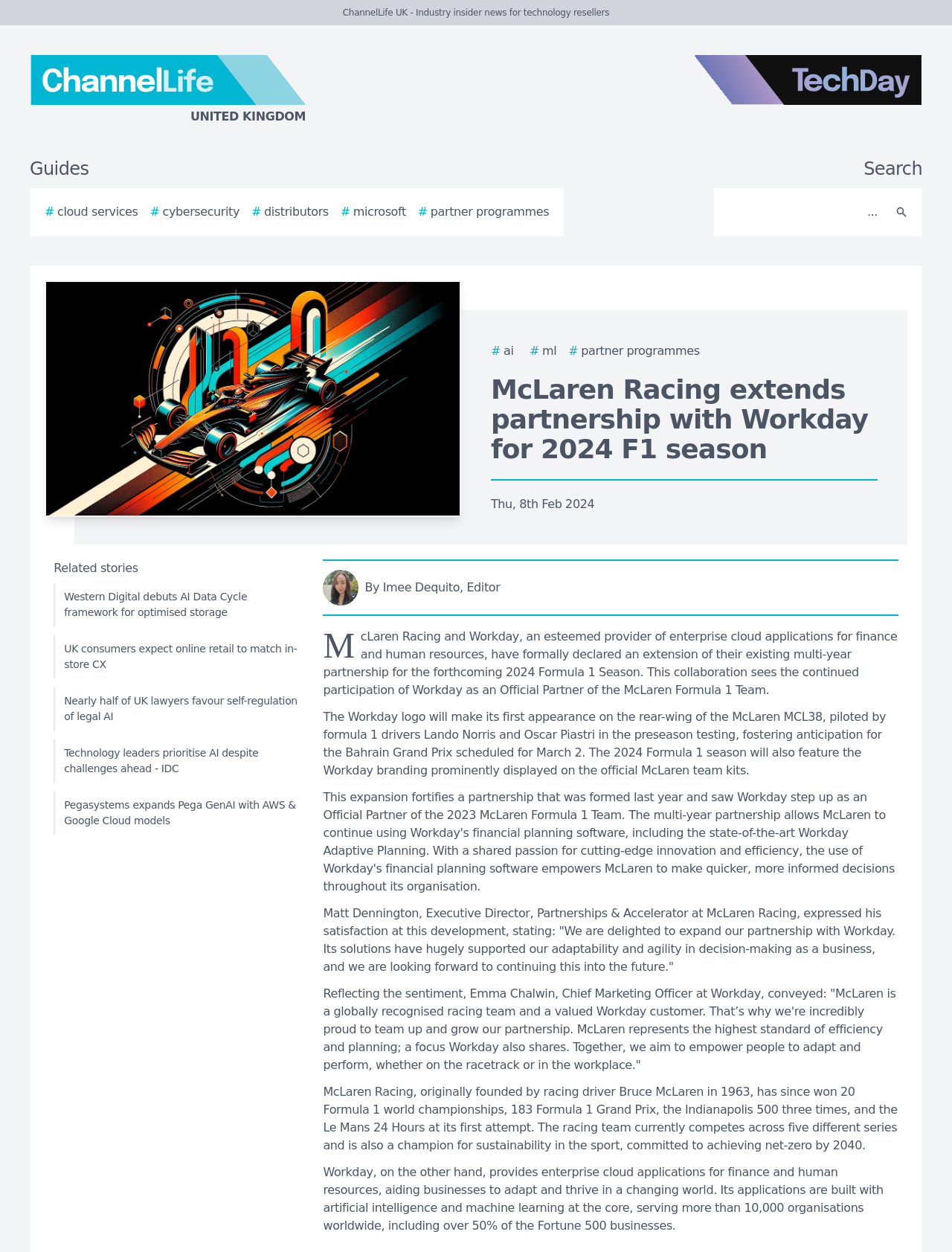Find the bounding box coordinates of the element to click in order to complete this instruction: "Learn more about Workday". The bounding box coordinates must be four float numbers between 0 and 1, denoted as [left, top, right, bottom].

[0.597, 0.273, 0.735, 0.287]